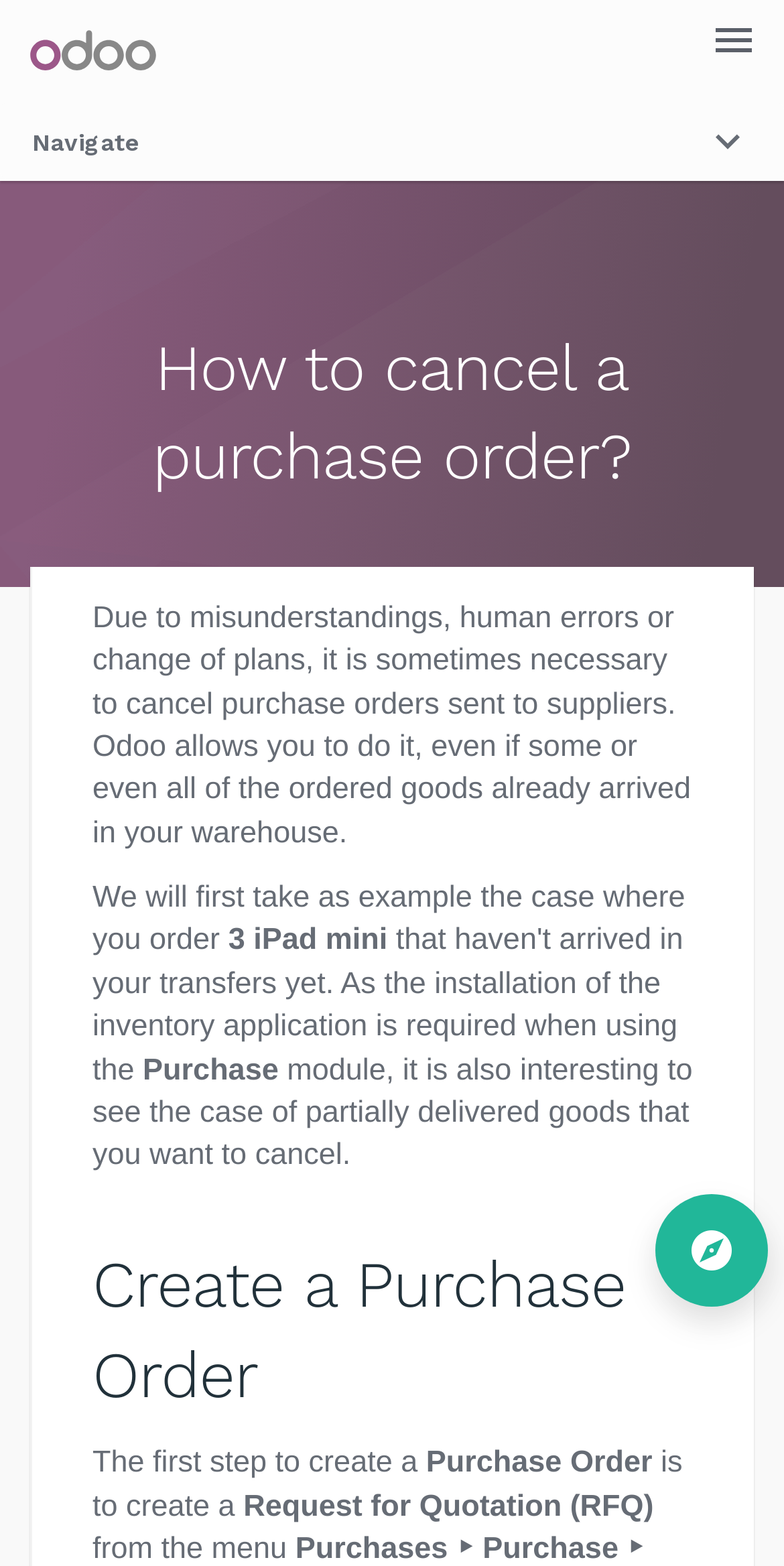Please provide a short answer using a single word or phrase for the question:
What is the example product used in the tutorial?

iPad mini